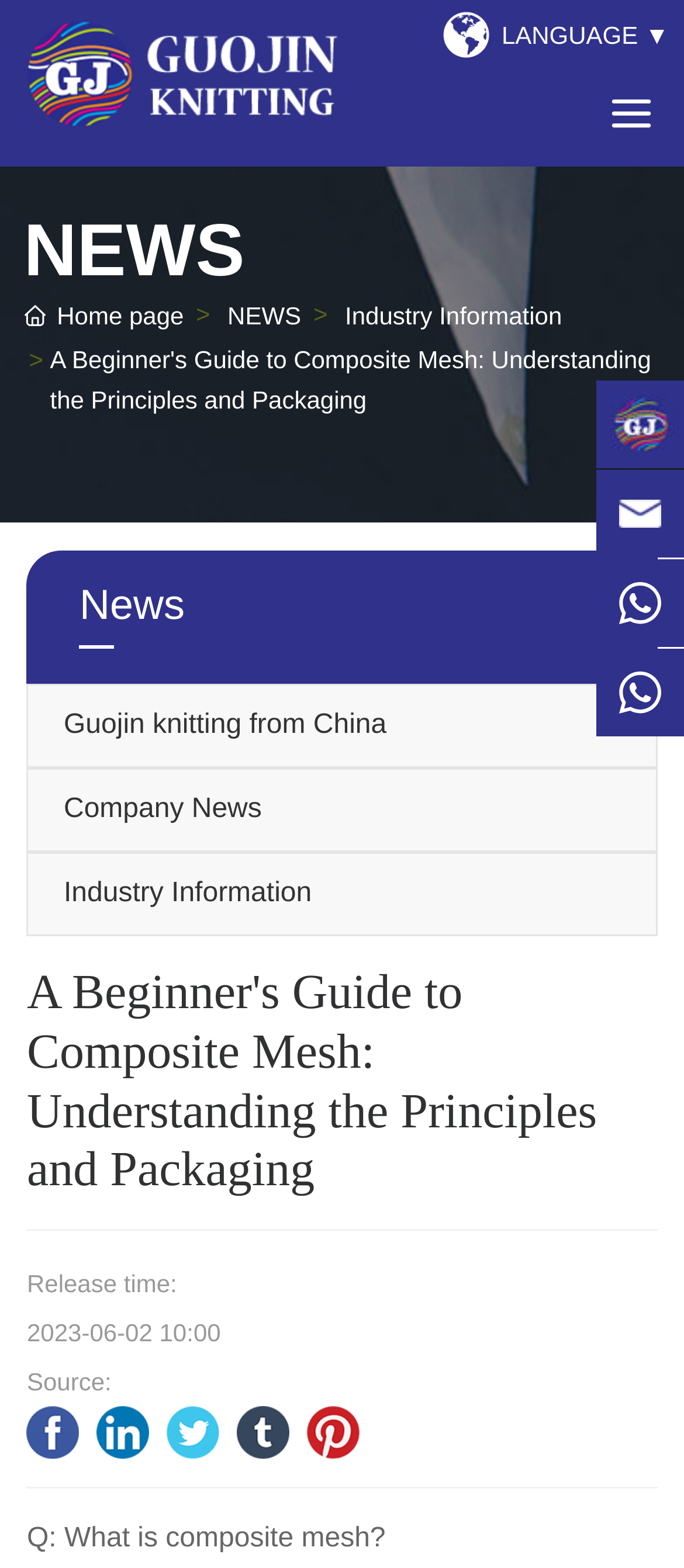Locate the bounding box coordinates of the area that needs to be clicked to fulfill the following instruction: "Select the 'NEWS' option". The coordinates should be in the format of four float numbers between 0 and 1, namely [left, top, right, bottom].

[0.035, 0.133, 0.358, 0.186]